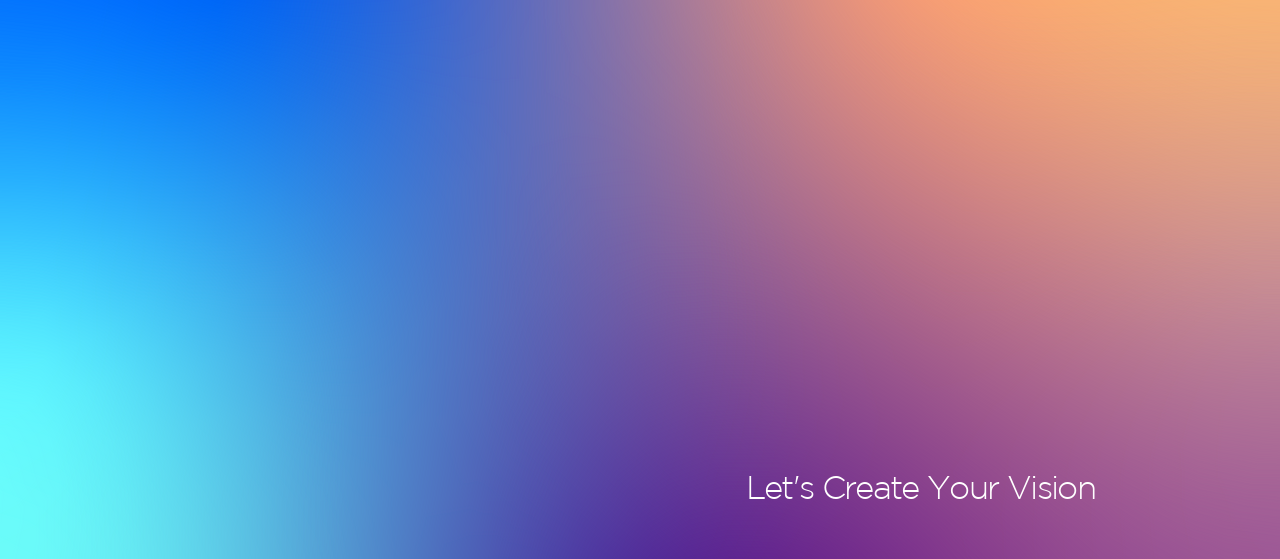Offer a detailed explanation of the image's components.

The image features a vibrant gradient background that transitions smoothly from a bright blue to soft orange hues, creating a visually engaging atmosphere. Overlaying this artistic backdrop is the inviting phrase "Let's Create Your Vision," rendered in a modern, sans-serif font positioned towards the bottom right. This text suggests a collaborative approach and an emphasis on creativity, likely appealing to individuals seeking personalized services or solutions. The overall aesthetic evokes a sense of possibility and inspiration, aligning well with themes of innovation and collaboration.